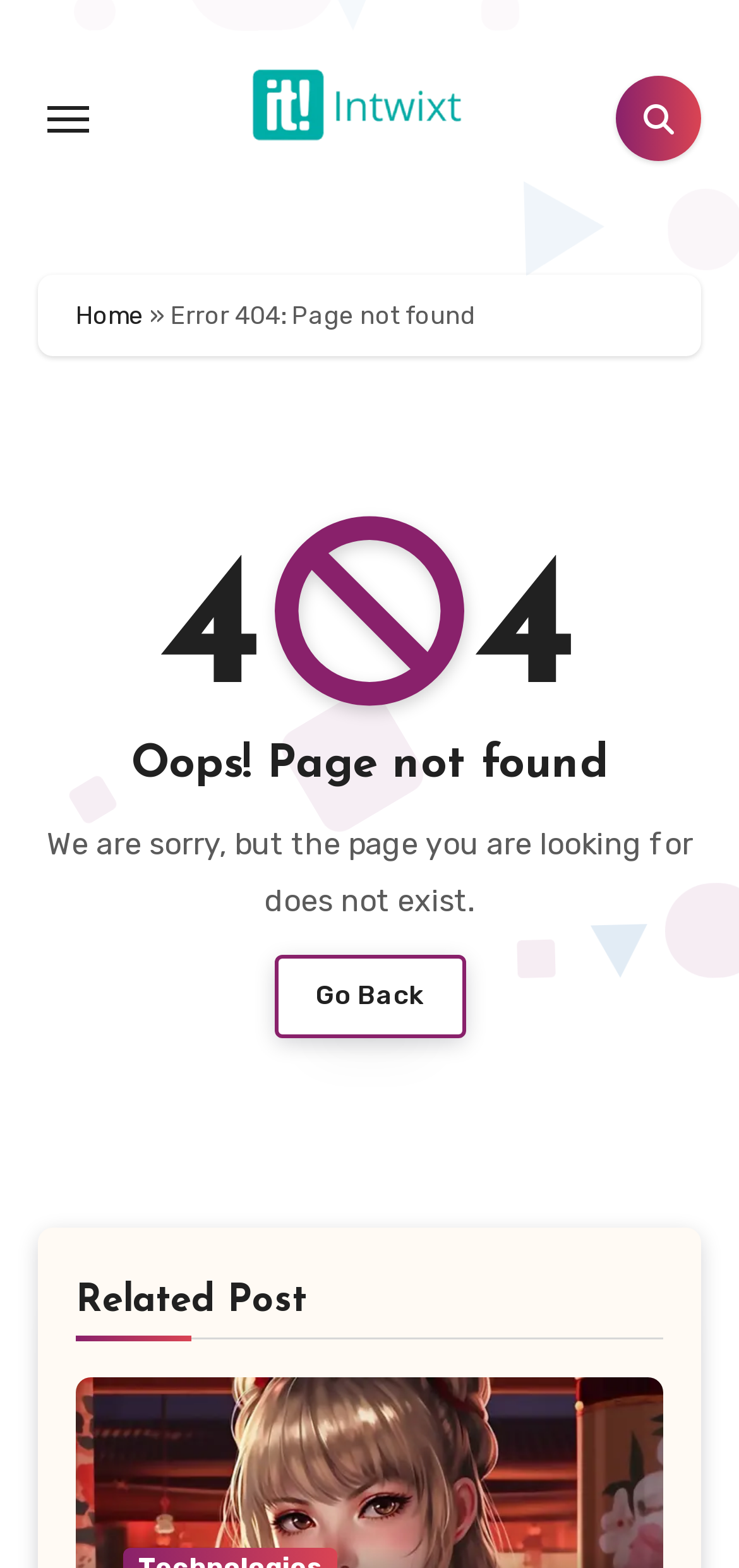Write an extensive caption that covers every aspect of the webpage.

The webpage displays a "Page not found" error message. At the top left corner, there is a button labeled "Toggle navigation" that controls a navigation bar. Next to it, there are two links, one with no text and another with a font awesome icon. 

Below these elements, a navigation breadcrumb is displayed, showing the path "Home » Error 404: Page not found". 

The main content of the page is divided into two sections. The first section has two headings, "4 ⚠️ 4" and "Oops! Page not found", which are centered and take up most of the page's width. Below these headings, there is a paragraph of text apologizing for the page not being found.

The second section is located at the bottom of the page and has a "Go Back" link. Below this link, there is a heading labeled "Related Post", but it does not seem to be followed by any related post content.